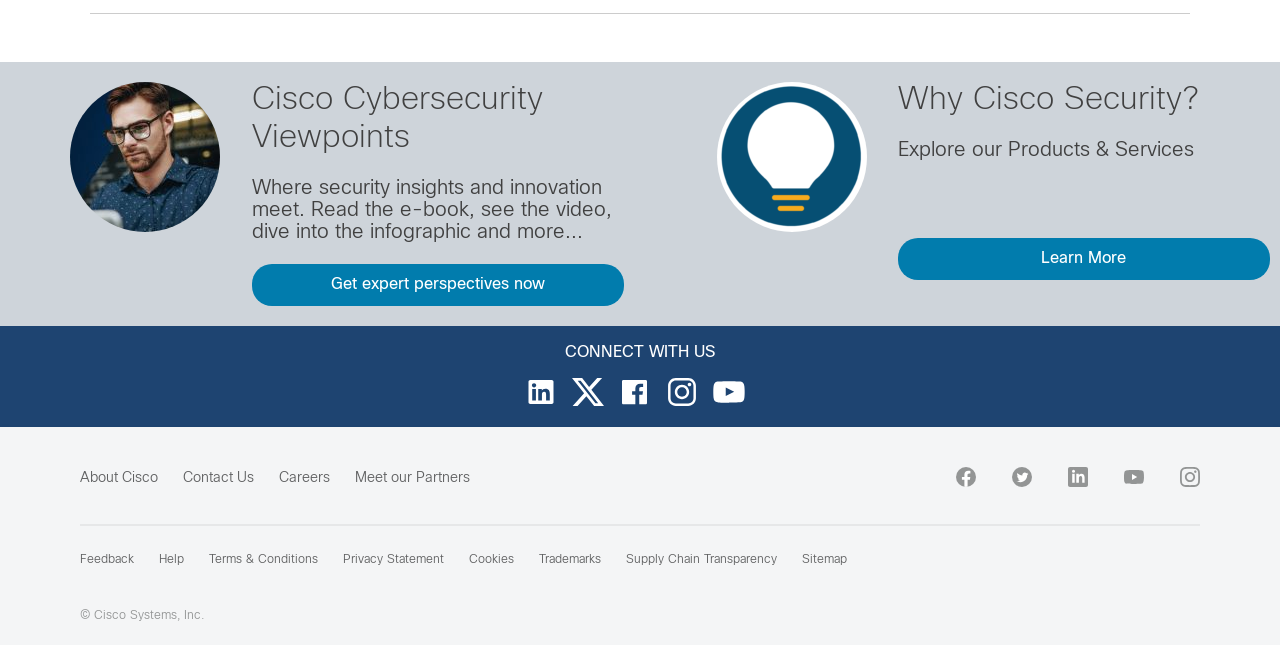Provide the bounding box coordinates for the UI element that is described as: "Privacy Statement".

[0.268, 0.859, 0.347, 0.878]